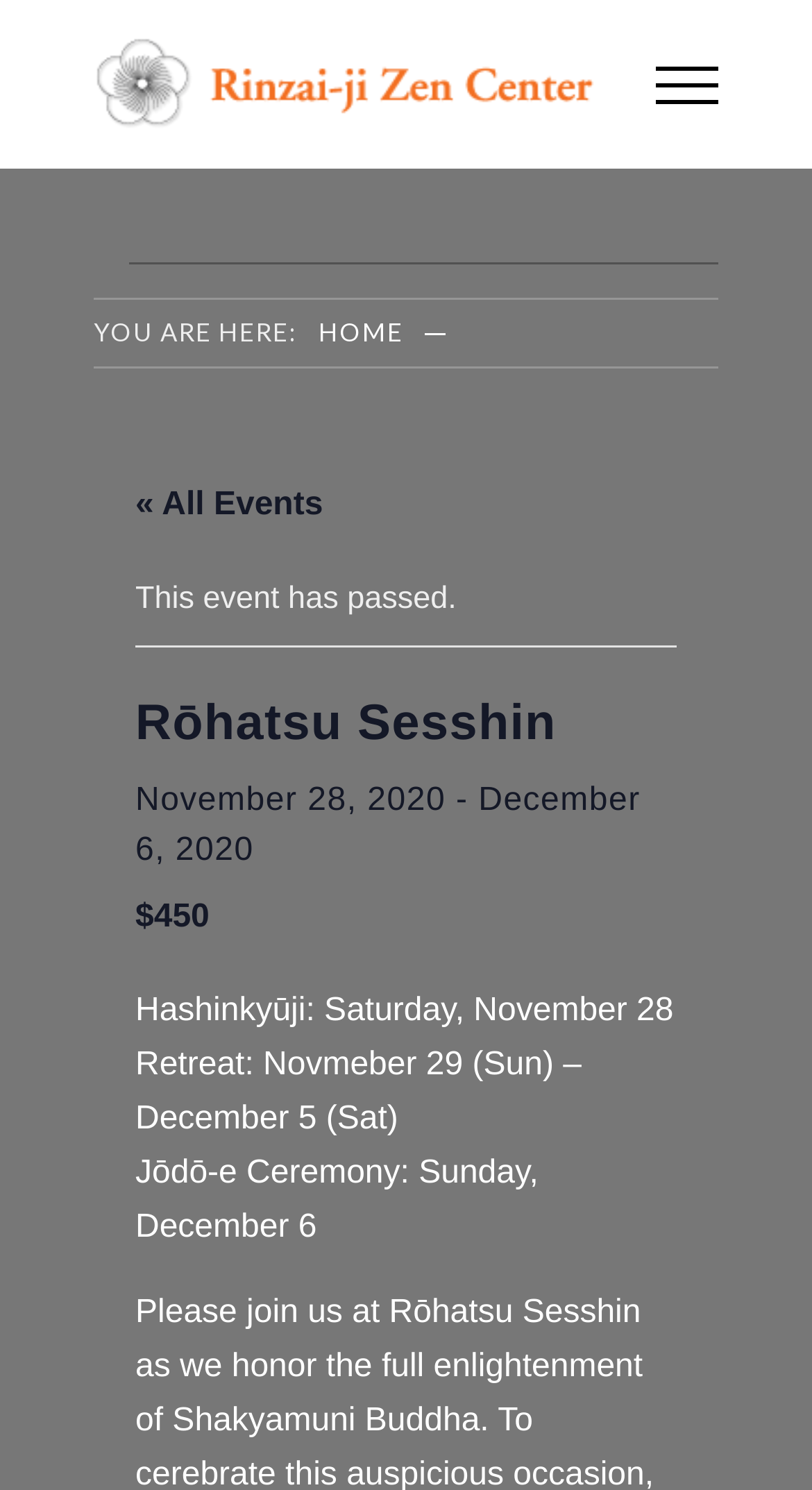Give a short answer using one word or phrase for the question:
What is the name of the Zen center?

Rinzai-ji Zen Center